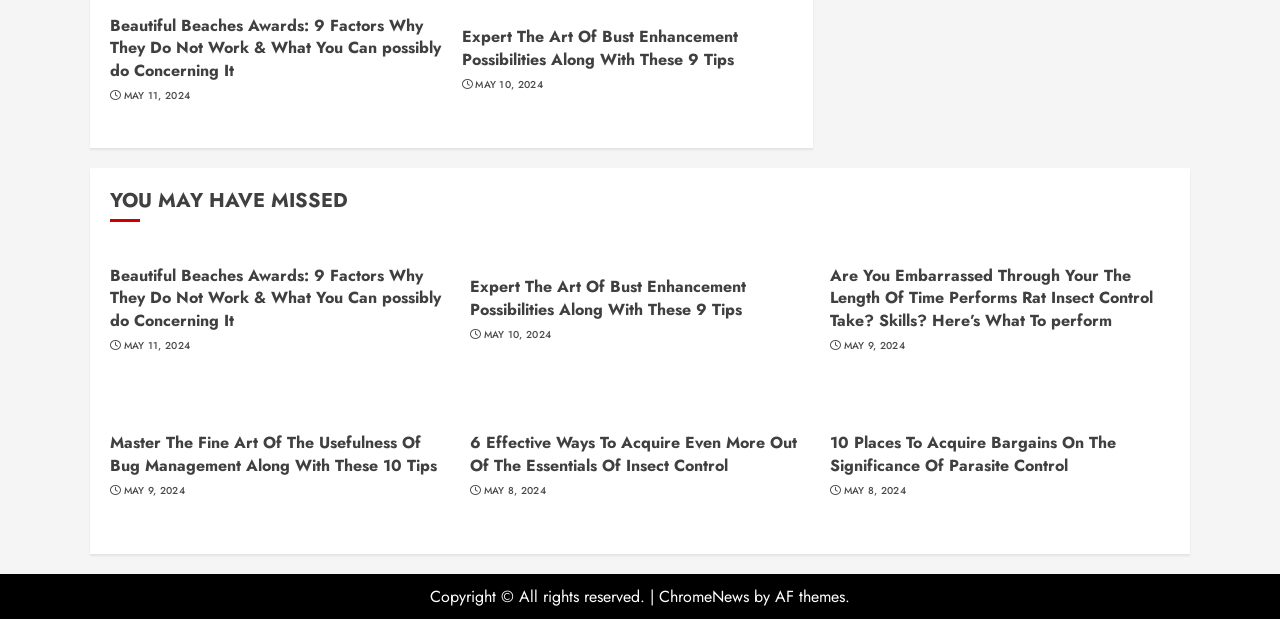Identify the bounding box coordinates of the section to be clicked to complete the task described by the following instruction: "Click the CONTACT link". The coordinates should be four float numbers between 0 and 1, formatted as [left, top, right, bottom].

None